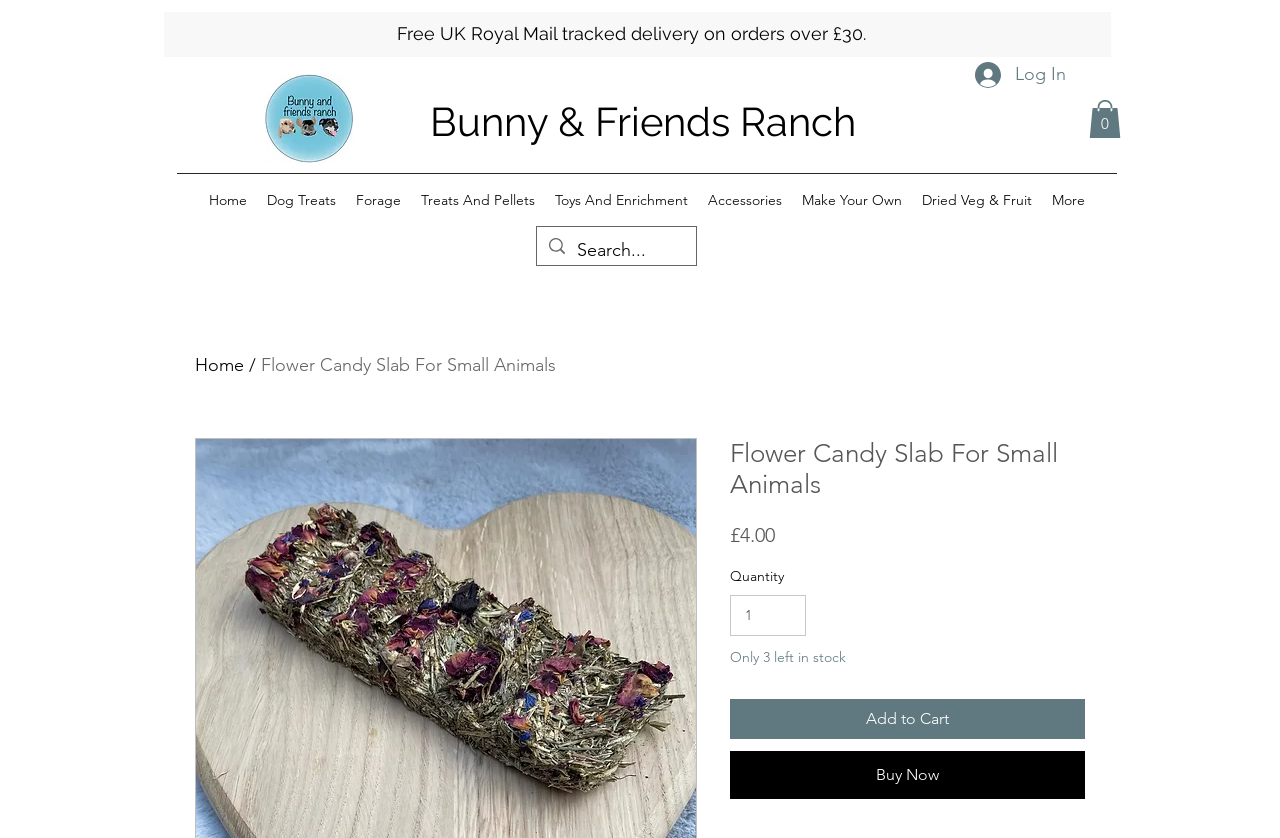Locate the bounding box coordinates of the area that needs to be clicked to fulfill the following instruction: "Add the flower candy slab to cart". The coordinates should be in the format of four float numbers between 0 and 1, namely [left, top, right, bottom].

[0.57, 0.834, 0.848, 0.882]